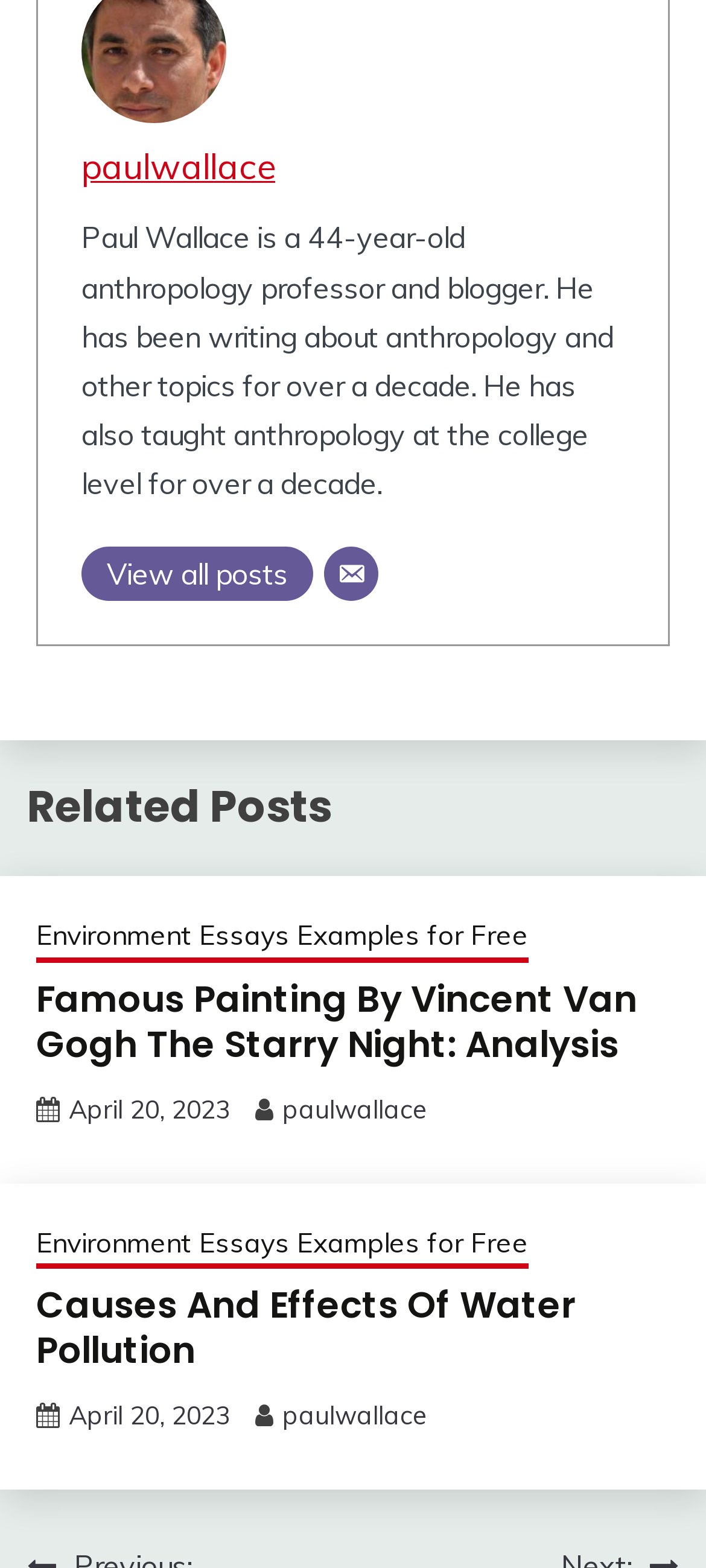Provide a brief response to the question below using one word or phrase:
How many related posts are listed?

3